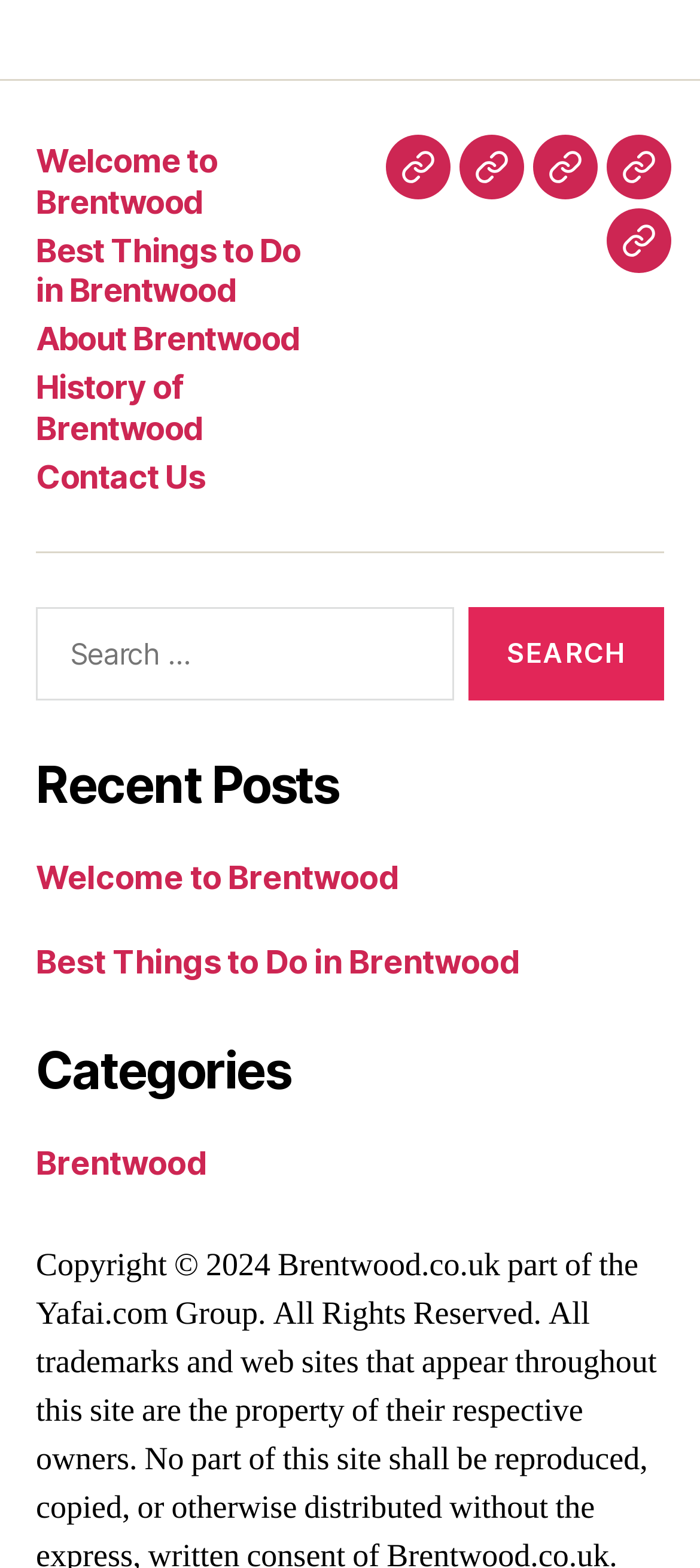With reference to the screenshot, provide a detailed response to the question below:
What is the last link in the 'Footer' section?

The last link in the 'Footer' section is 'Contact Us' which has a bounding box coordinate of [0.051, 0.292, 0.292, 0.316].